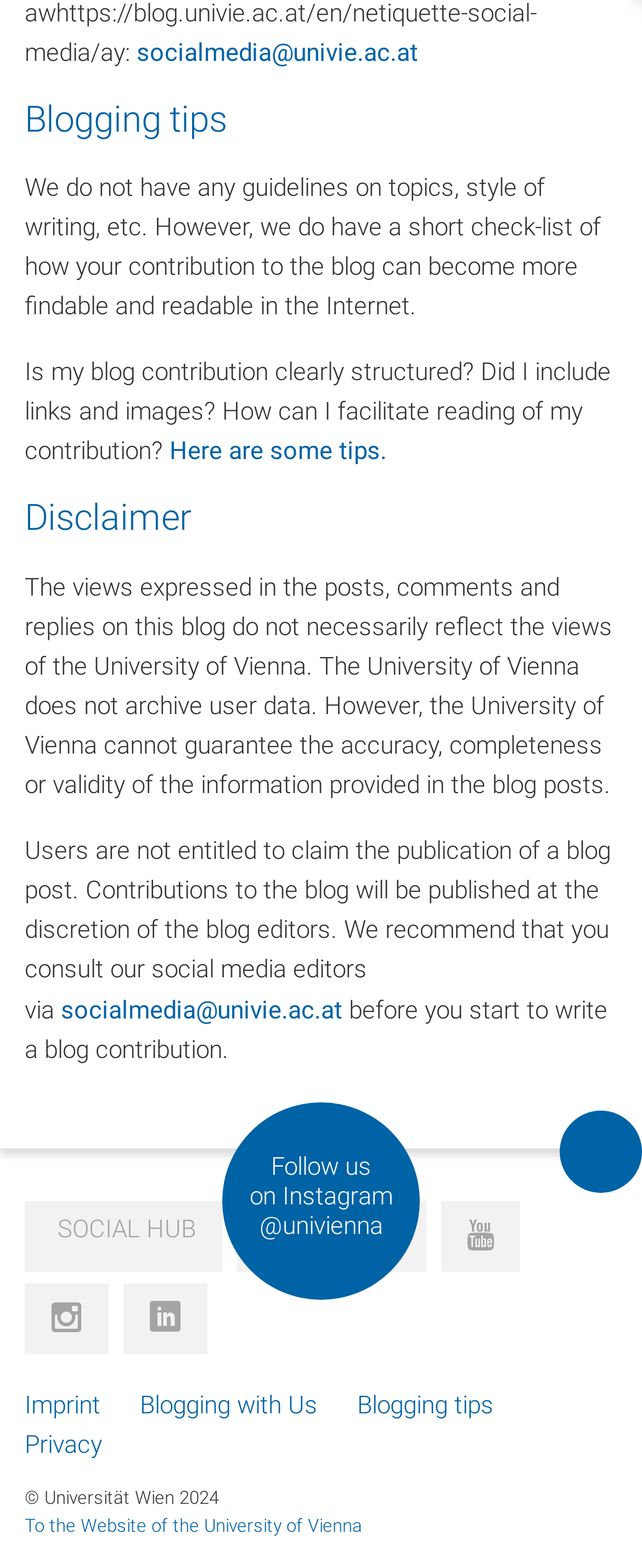Pinpoint the bounding box coordinates of the element to be clicked to execute the instruction: "Follow us on Instagram".

[0.346, 0.703, 0.654, 0.829]